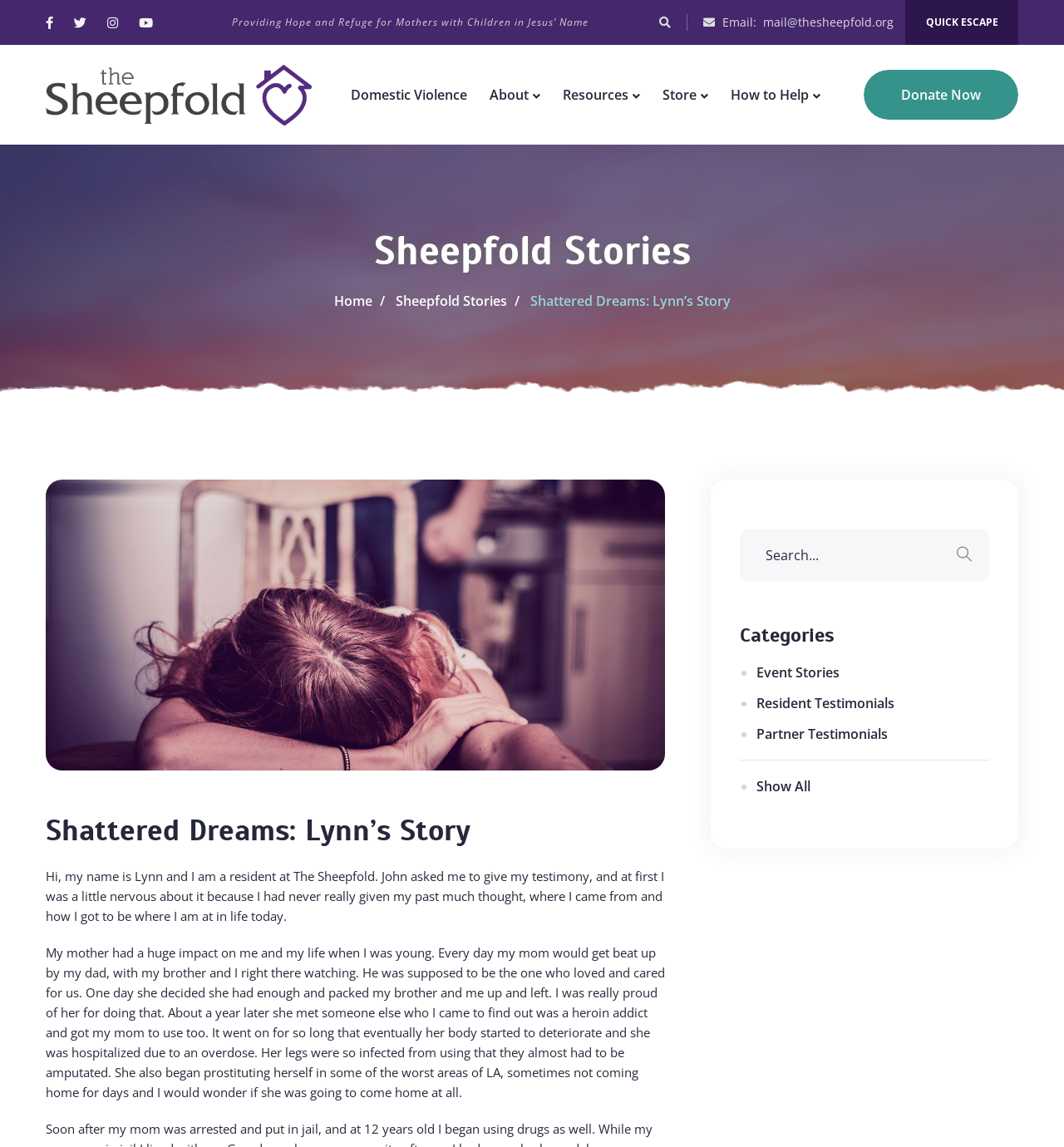Determine the bounding box coordinates of the area to click in order to meet this instruction: "View the Sheepfold Stories".

[0.371, 0.254, 0.476, 0.27]